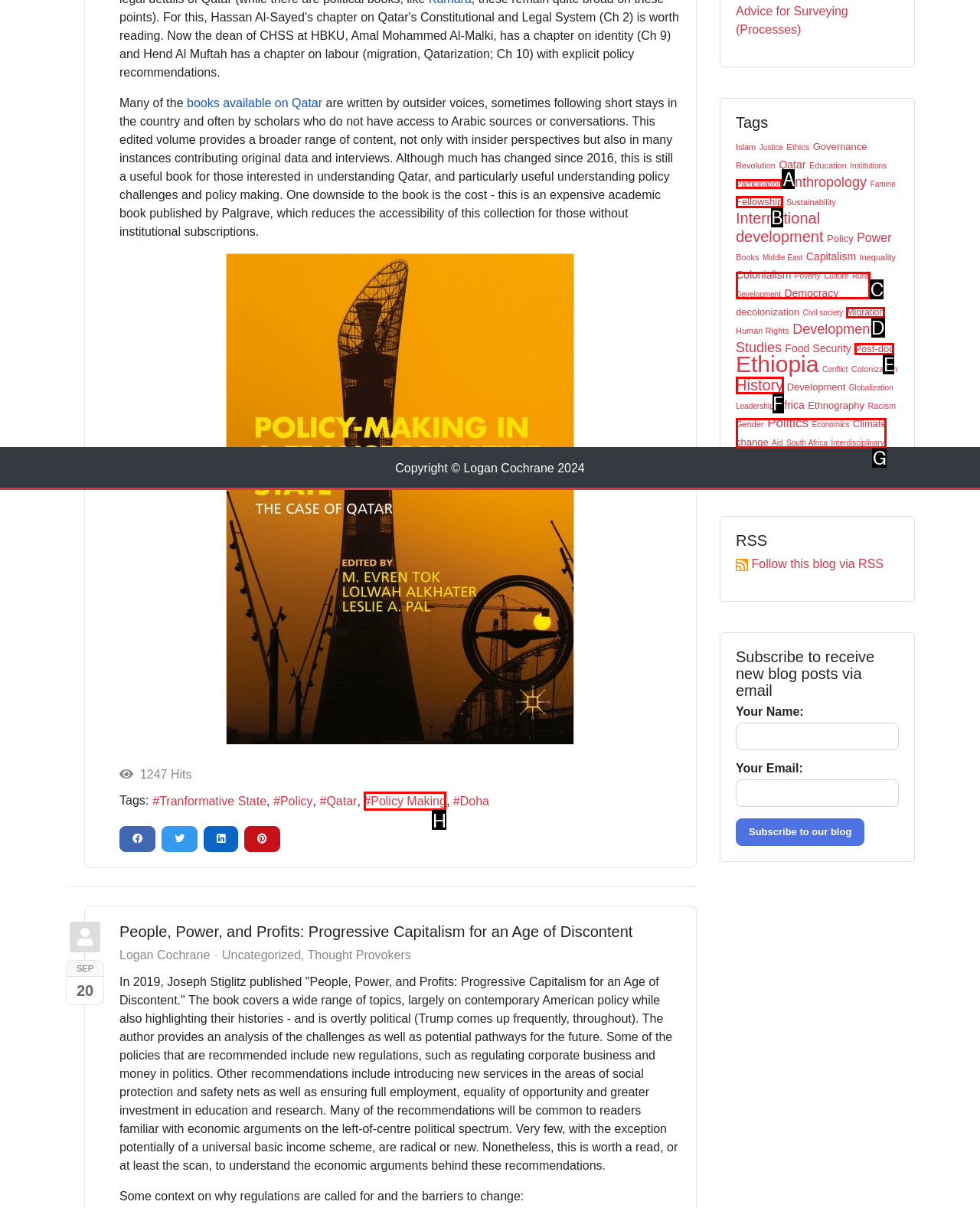Identify the HTML element that corresponds to the description: Policy Making Provide the letter of the matching option directly from the choices.

H